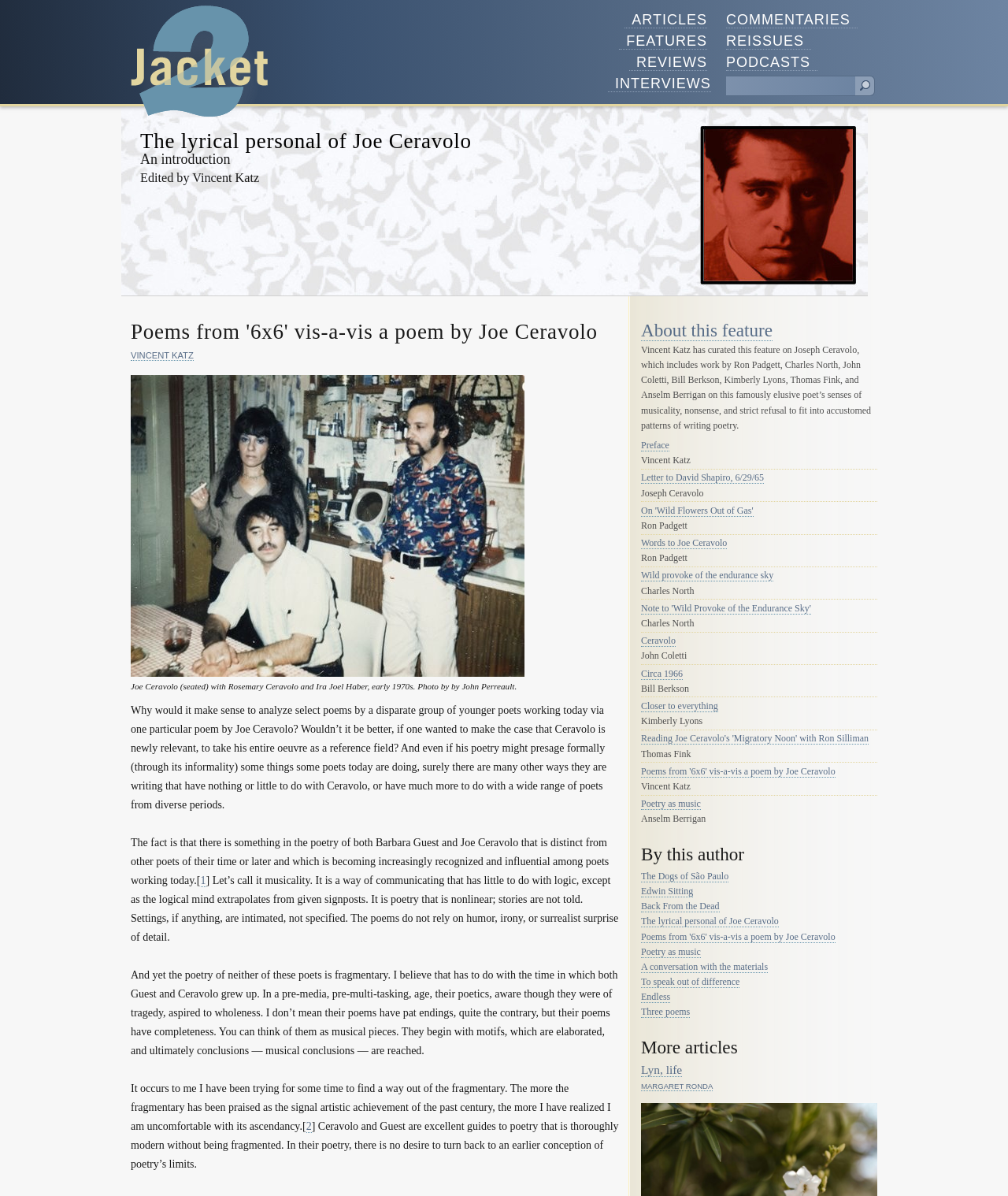What is the main title displayed on this webpage?

Poems from '6x6' vis-a-vis a poem by Joe Ceravolo